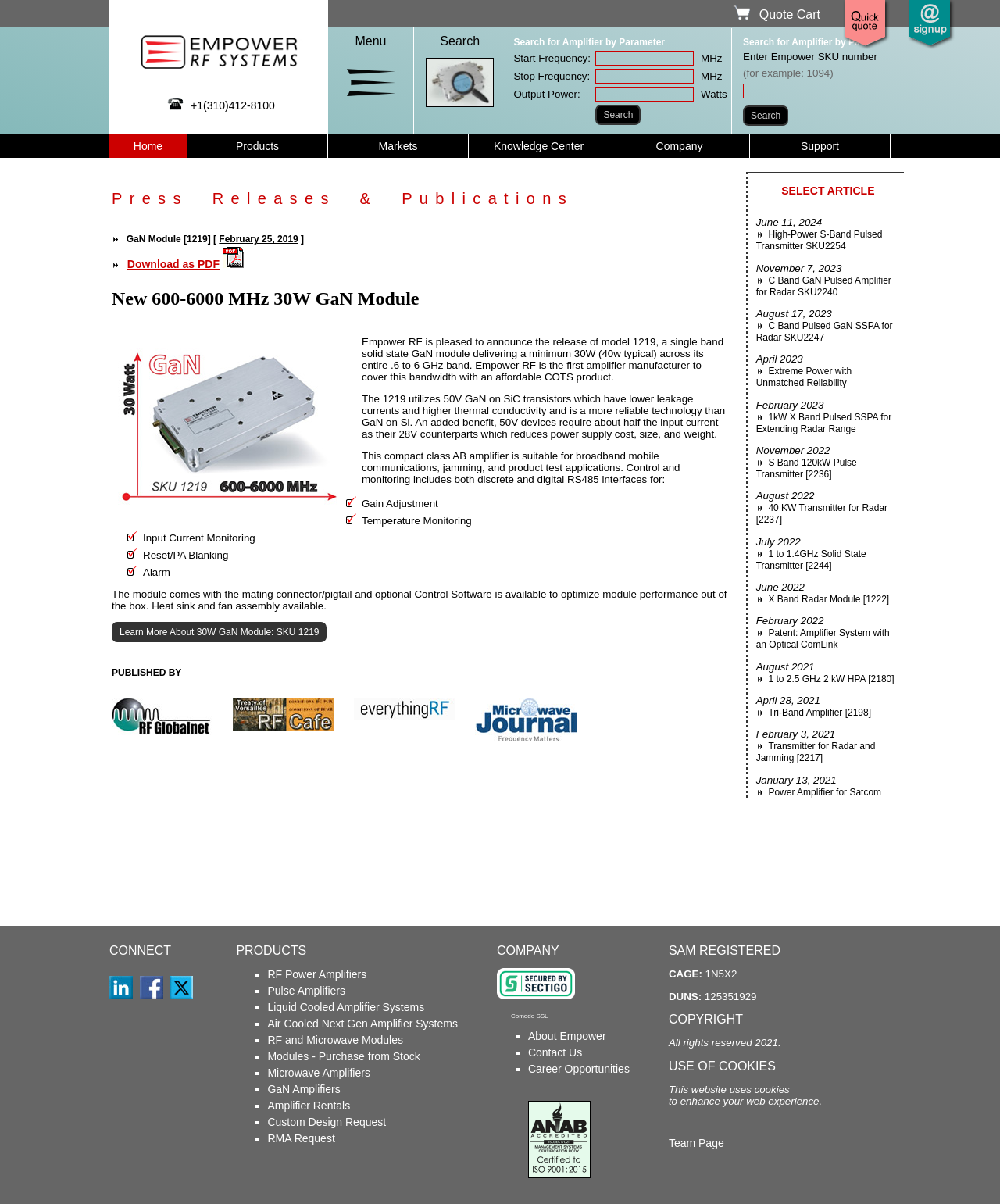Give an in-depth explanation of the webpage layout and content.

The webpage is about Empower RF Systems, a company that specializes in RF amplifiers. At the top of the page, there is a header section with the company's logo and a phone number. Below the header, there is a search bar that allows users to search for amplifiers by parameter or by part number. 

On the left side of the page, there is a navigation menu with links to various sections of the website, including Home, Products, Markets, Knowledge Center, Company, and Support. 

The main content of the page is a press release about a new 30W GaN module, model 1219, which is a single-band solid-state amplifier that delivers a minimum of 30W across its entire 0.6 to 6 GHz band. The module uses 50V GaN on SiC transistors, which have lower leakage currents and higher thermal conductivity, making it a more reliable technology. The press release provides detailed information about the module's features, including its compact class AB amplifier design, control and monitoring interfaces, and optional control software.

Below the press release, there are links to learn more about the 30W GaN module and to download a PDF version of the press release. 

On the right side of the page, there is a section titled "PUBLISHED BY" with links to social media profiles. Below this section, there is a list of published articles with dates and titles, including "High-Power S-Band Pulsed Transmitter SKU2254", "C Band GaN Pulsed Amplifier for Radar SKU2240", and "C Band Pulsed GaN SSPA for Radar SKU2247". Each article has a corresponding image and a link to read more.